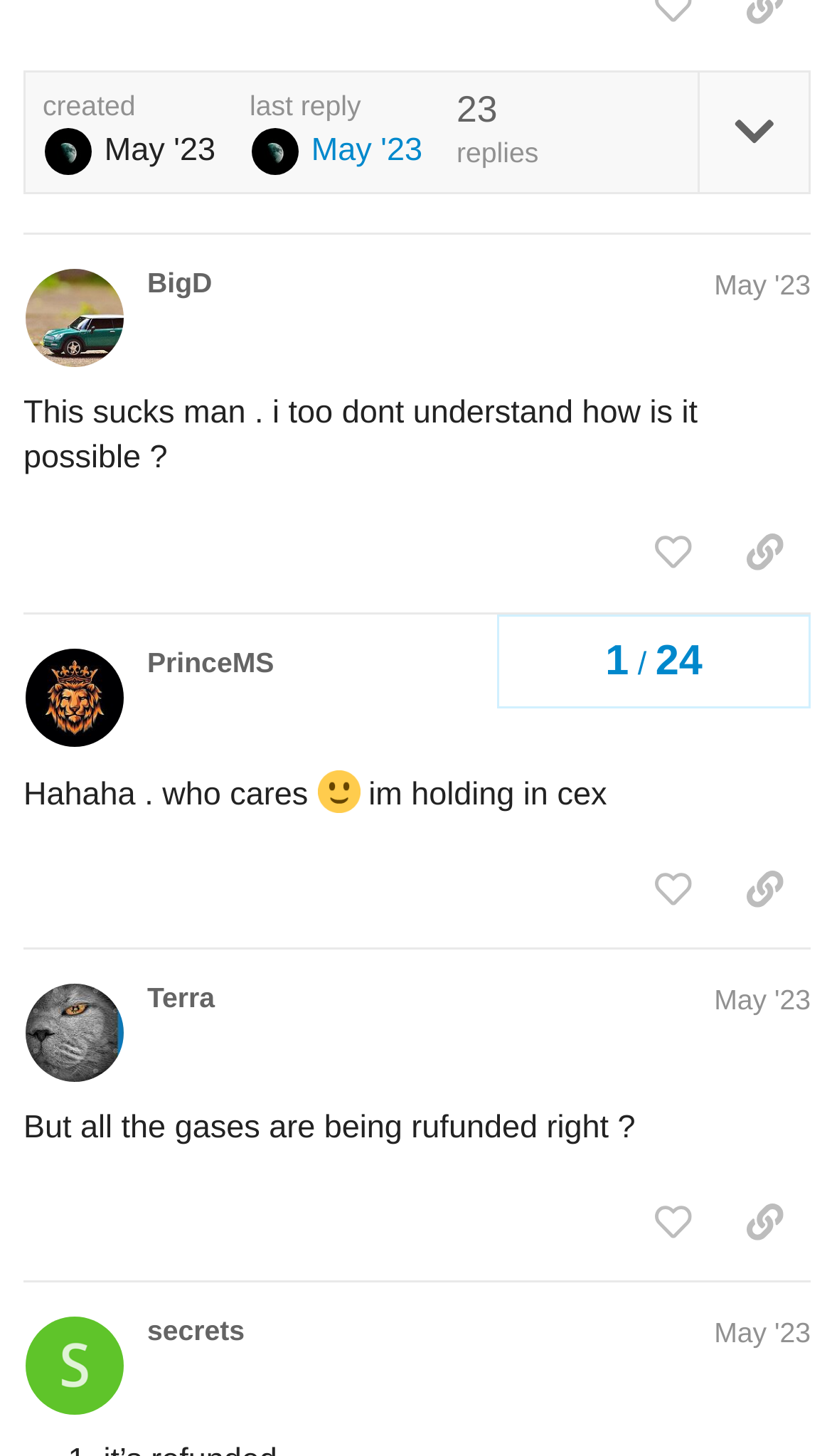Based on the element description May '23, identify the bounding box of the UI element in the given webpage screenshot. The coordinates should be in the format (top-left x, top-left y, bottom-right x, bottom-right y) and must be between 0 and 1.

[0.858, 0.905, 0.974, 0.927]